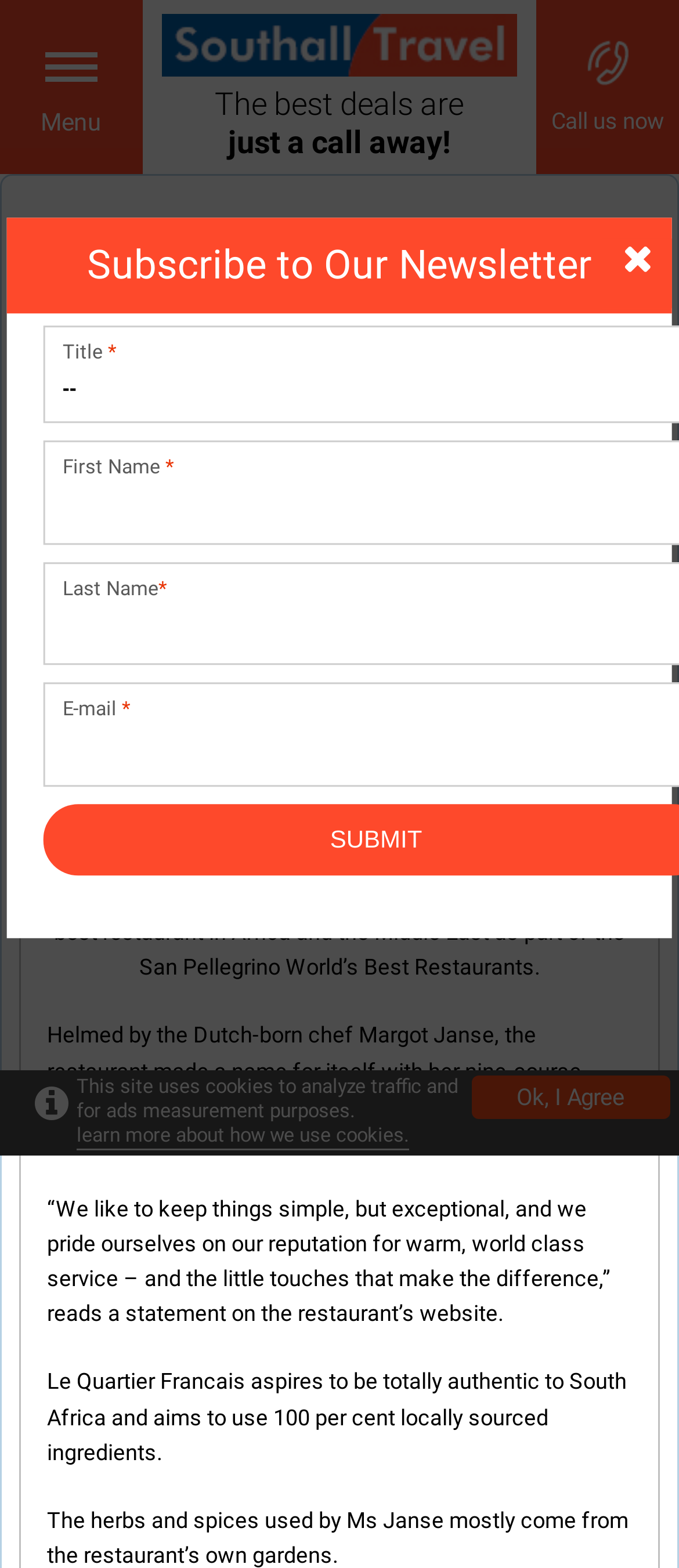Detail the webpage's structure and highlights in your description.

This webpage is about Southall Travel, a travel news and booking website. At the top left corner, there is a "Close Menu" link. Next to it, there is a "Southall Travel" link with an accompanying image of the company's logo. Below these elements, there is a heading that reads "South African restaurant named “best” in continent" with a link to the same title.

On the top right side, there are several links to different sections of the website, including "Latest Travel News", "Holiday Destinations", and "South Africa Holidays". Below these links, there is a section with a heading that reads "South African restaurant named “best” in continent" again, followed by a brief article about Le Quartier Francais, a restaurant in South Africa that has been named the best in Africa and the Middle East.

The article is divided into several paragraphs, with the first paragraph stating the achievement of the restaurant. The subsequent paragraphs provide more information about the restaurant, including its chef, menu, and commitment to using locally sourced ingredients. The article also mentions the restaurant's own gardens, which provide the herbs and spices used in its dishes.

On the right side of the webpage, there is a section to subscribe to the website's newsletter, with fields to enter title, first name, last name, and email address. Below this section, there is a notice about the website's use of cookies, with a link to learn more about it. Finally, there is an "Ok, I Agree" button to acknowledge the use of cookies.